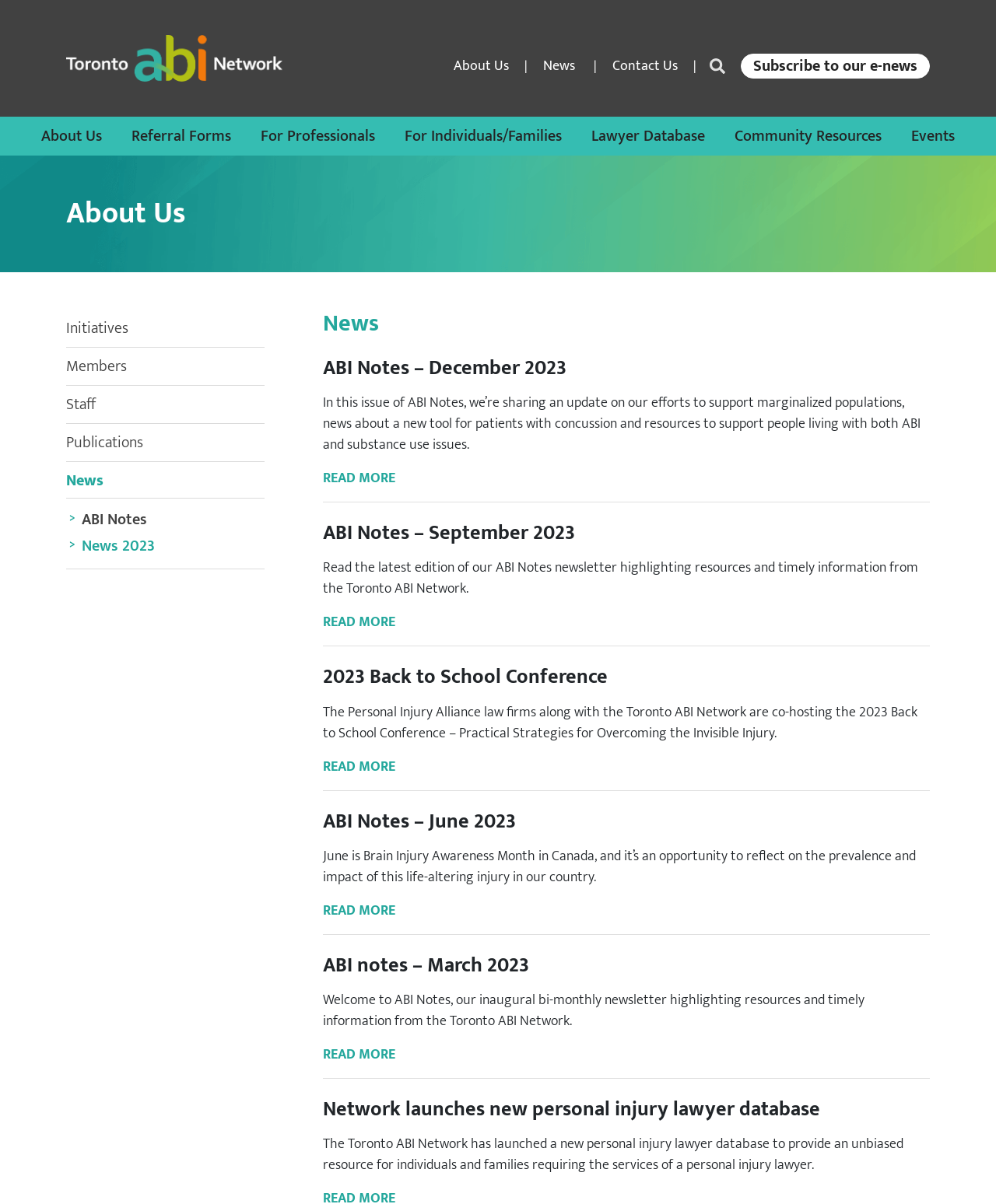Answer with a single word or phrase: 
How many links are there in the top navigation bar?

4